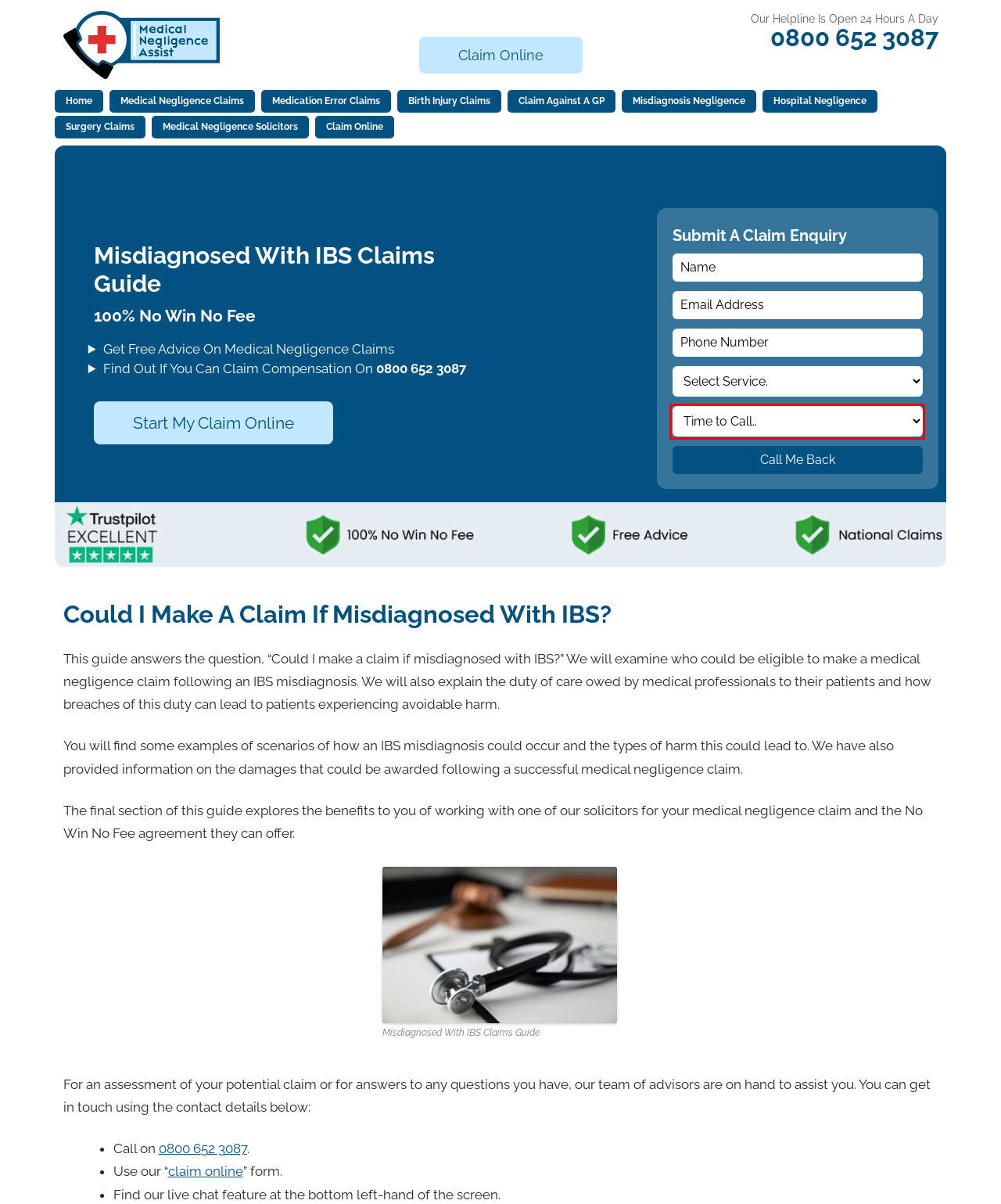Identify the text inside the red bounding box on the provided webpage screenshot by performing OCR.

Time to Call.. Today: 9.am-10am Today: 10.am-11am Today: 11.am-12.pm Today: 12.pm-1.pm Today: 1.pm-2.pm Today: 2.pm-3.pm Today: 3.pm-4.pm Today: 4.pm-5.pm Today: 5.pm-6.pm Today: 6.pm-7.pm Today: 7.pm-8.pm Tomorrow: 8.am-9am Tomorrow: 9.am-10am Tomorrow: 10.am-11am Tomorrow: 11.am-12.pm Tomorrow: 12.pm-1.pm Tomorrow: 1.pm-2.pm Tomorrow: 2.pm-3.pm Tomorrow: 3.pm-4.pm Tomorrow: 4.pm-5.pm Tomorrow: 5.pm-6.pm Tomorrow: 6.pm-7.pm Tomorrow: 7.pm-8.pm